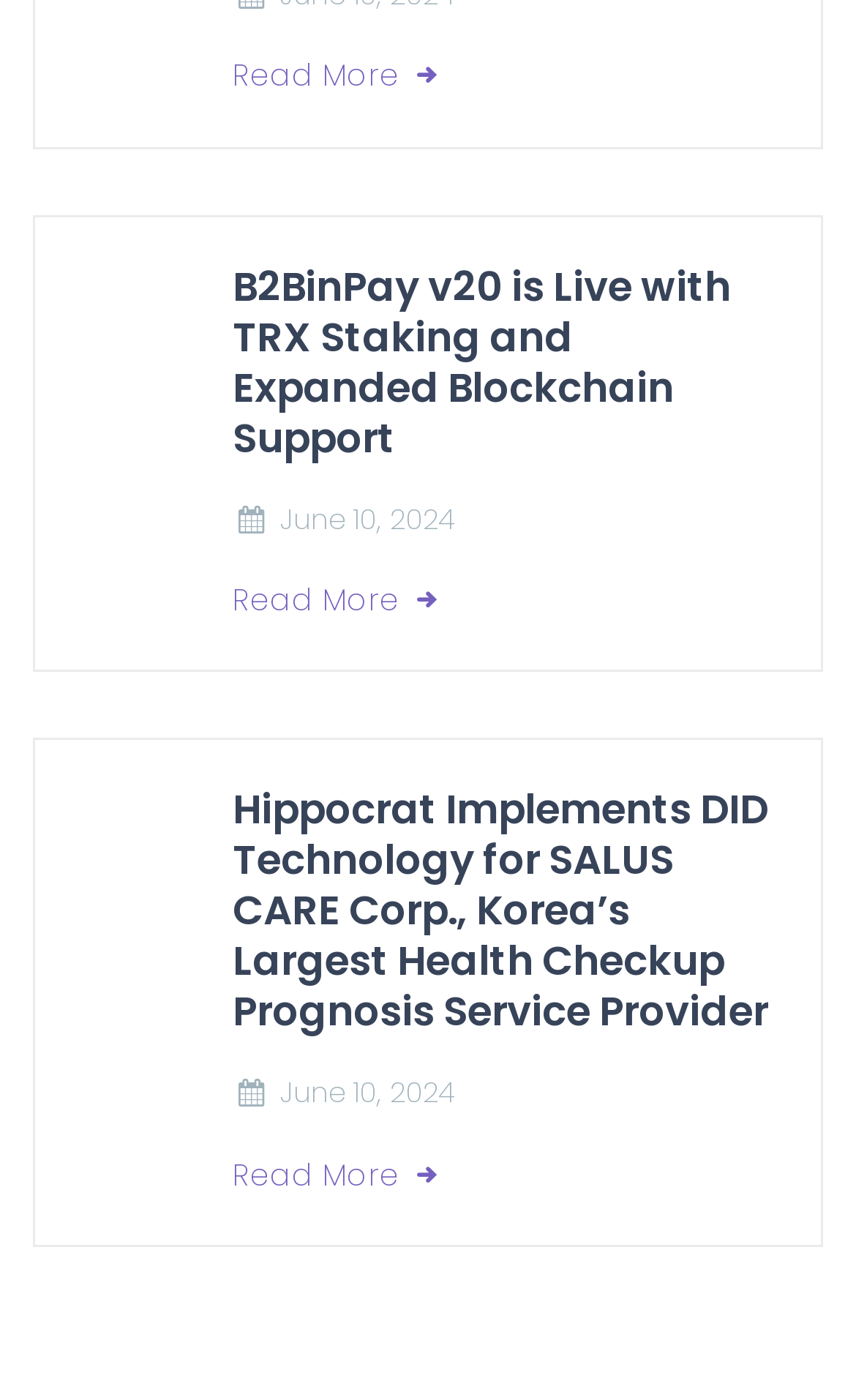What company is mentioned in the second news article?
Make sure to answer the question with a detailed and comprehensive explanation.

I found the company mentioned in the second news article by reading the heading element 'Hippocrat Implements DID Technology for SALUS CARE Corp., Korea’s Largest Health Checkup Prognosis Service Provider'. The company name is SALUS CARE Corp.